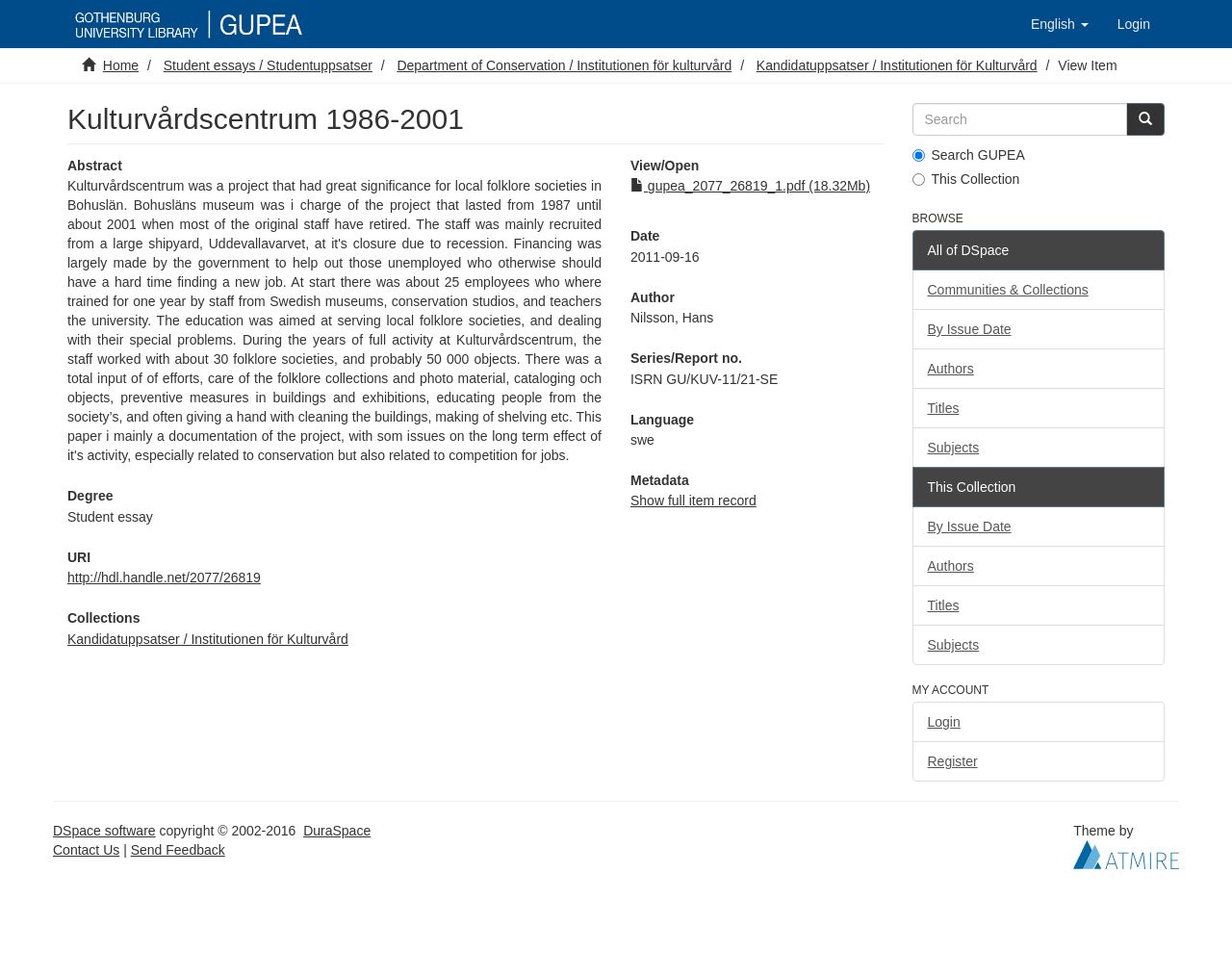Can you find the bounding box coordinates for the element that needs to be clicked to execute this instruction: "Search for items"? The coordinates should be given as four float numbers between 0 and 1, i.e., [left, top, right, bottom].

[0.74, 0.106, 0.915, 0.139]